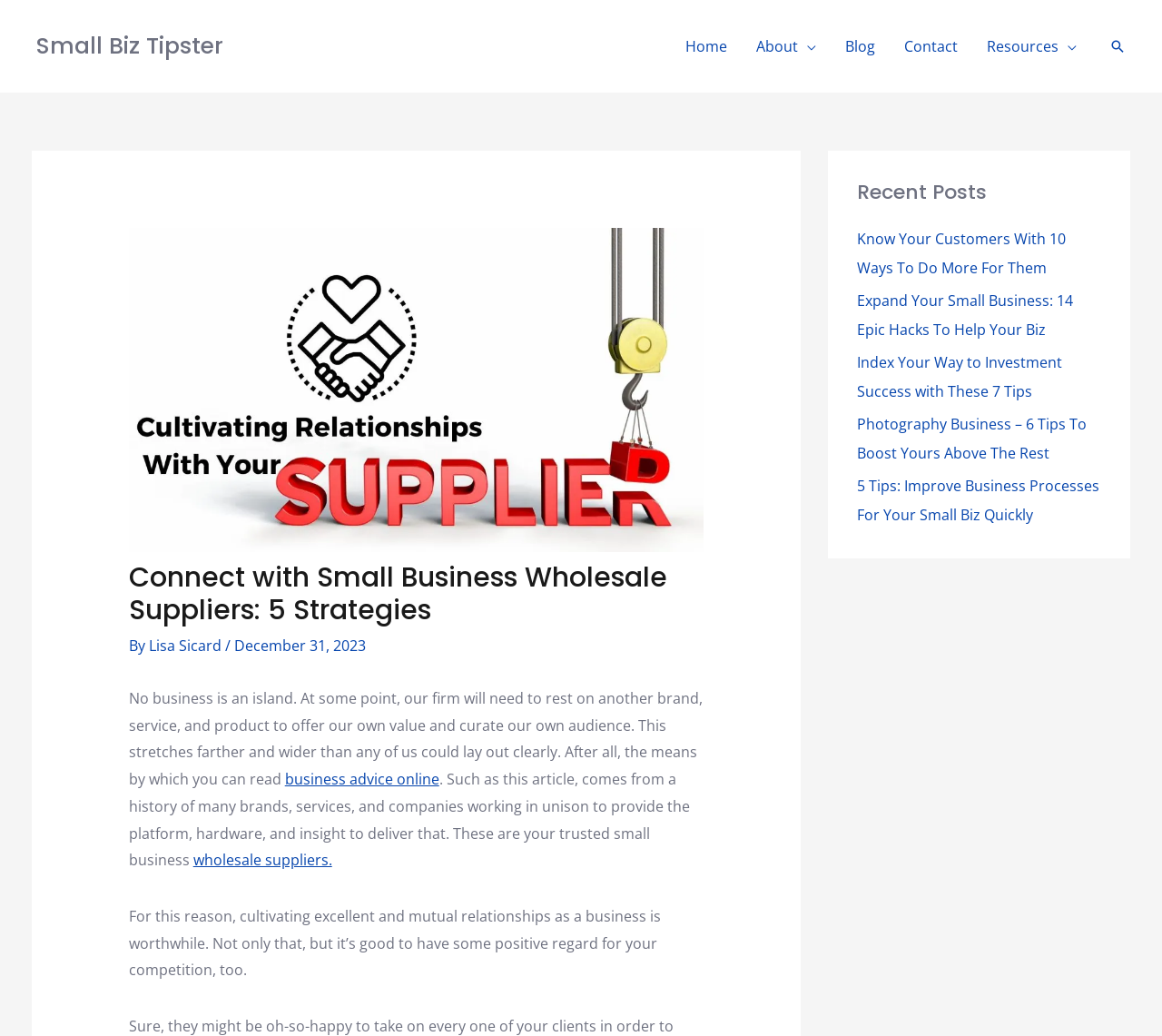Specify the bounding box coordinates of the element's area that should be clicked to execute the given instruction: "Click on the 'Home' link". The coordinates should be four float numbers between 0 and 1, i.e., [left, top, right, bottom].

[0.577, 0.014, 0.638, 0.075]